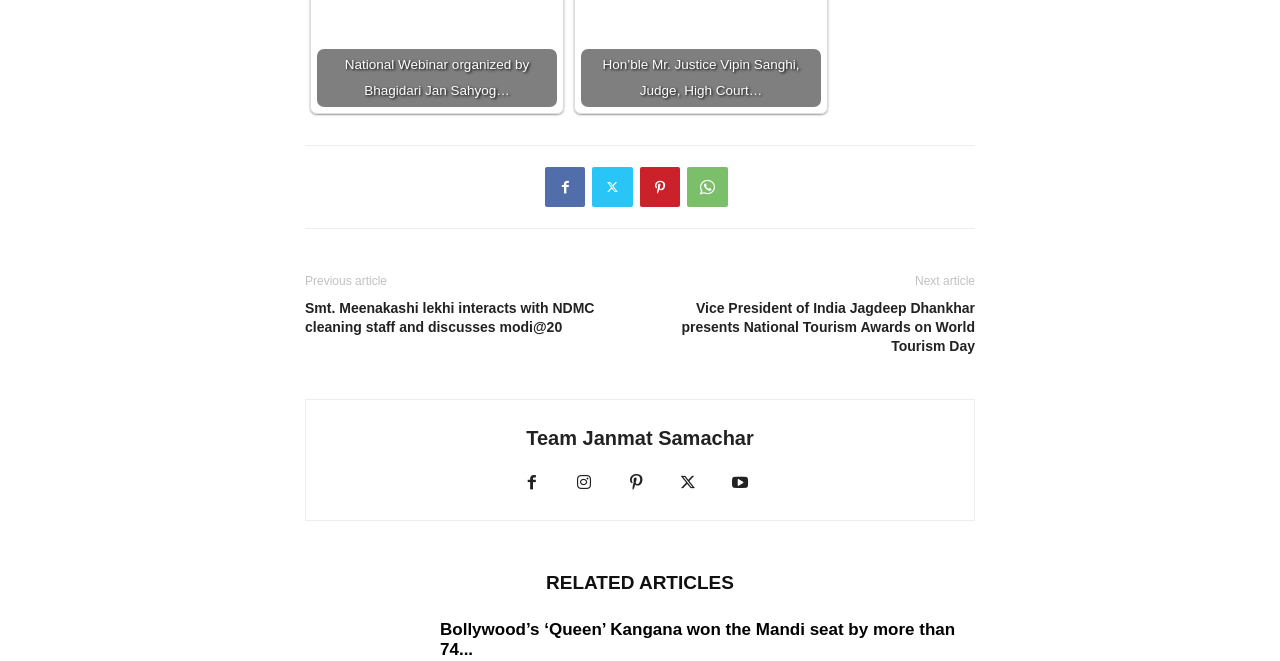What is the text of the first link in the footer?
Based on the visual content, answer with a single word or a brief phrase.

Smt. Meenakashi lekhi interacts with NDMC cleaning staff and discusses modi@20